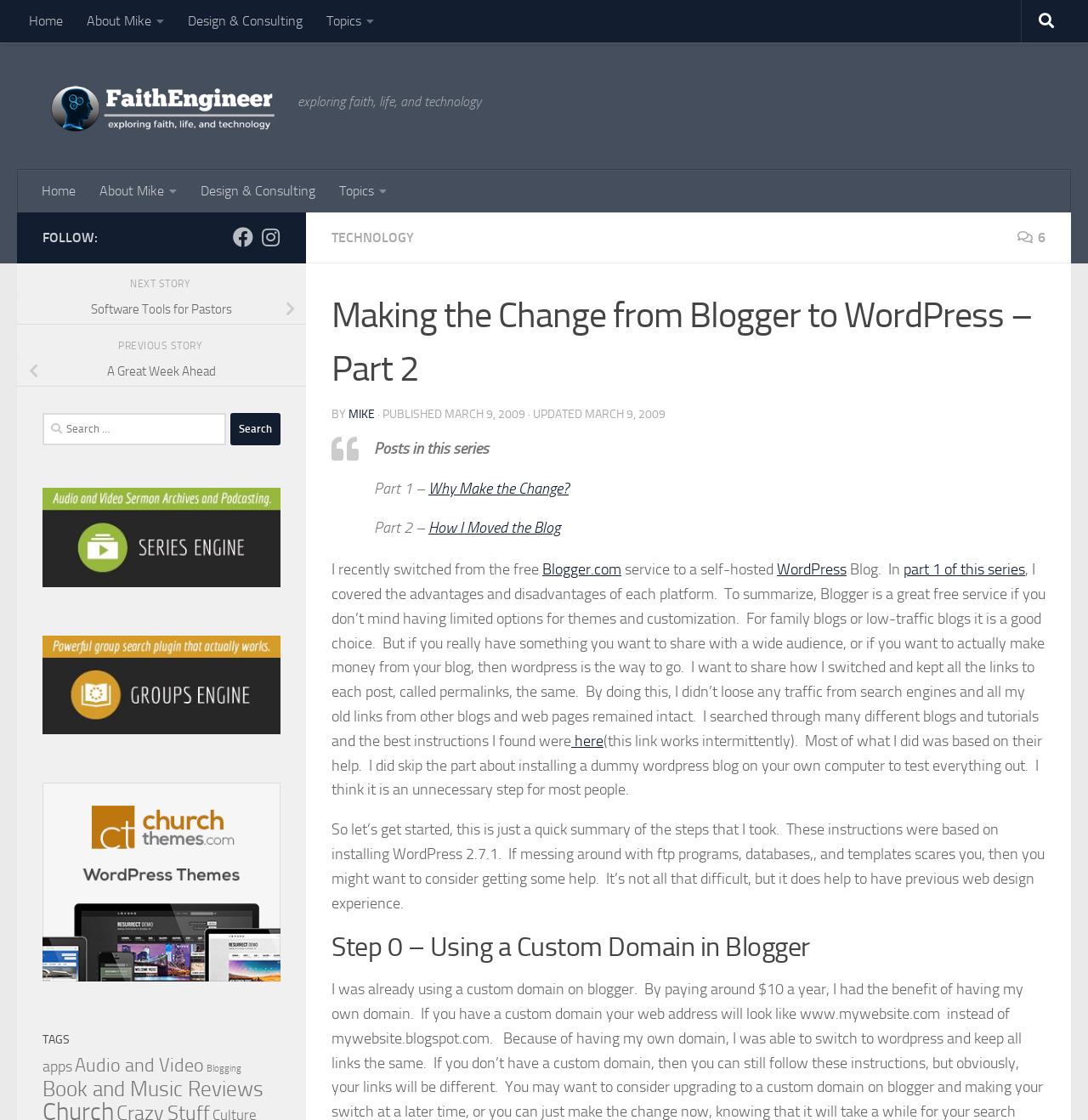How many social media platforms can you follow the blog on?
Utilize the information in the image to give a detailed answer to the question.

The webpage provides links to follow the blog on two social media platforms: Facebook and Instagram.